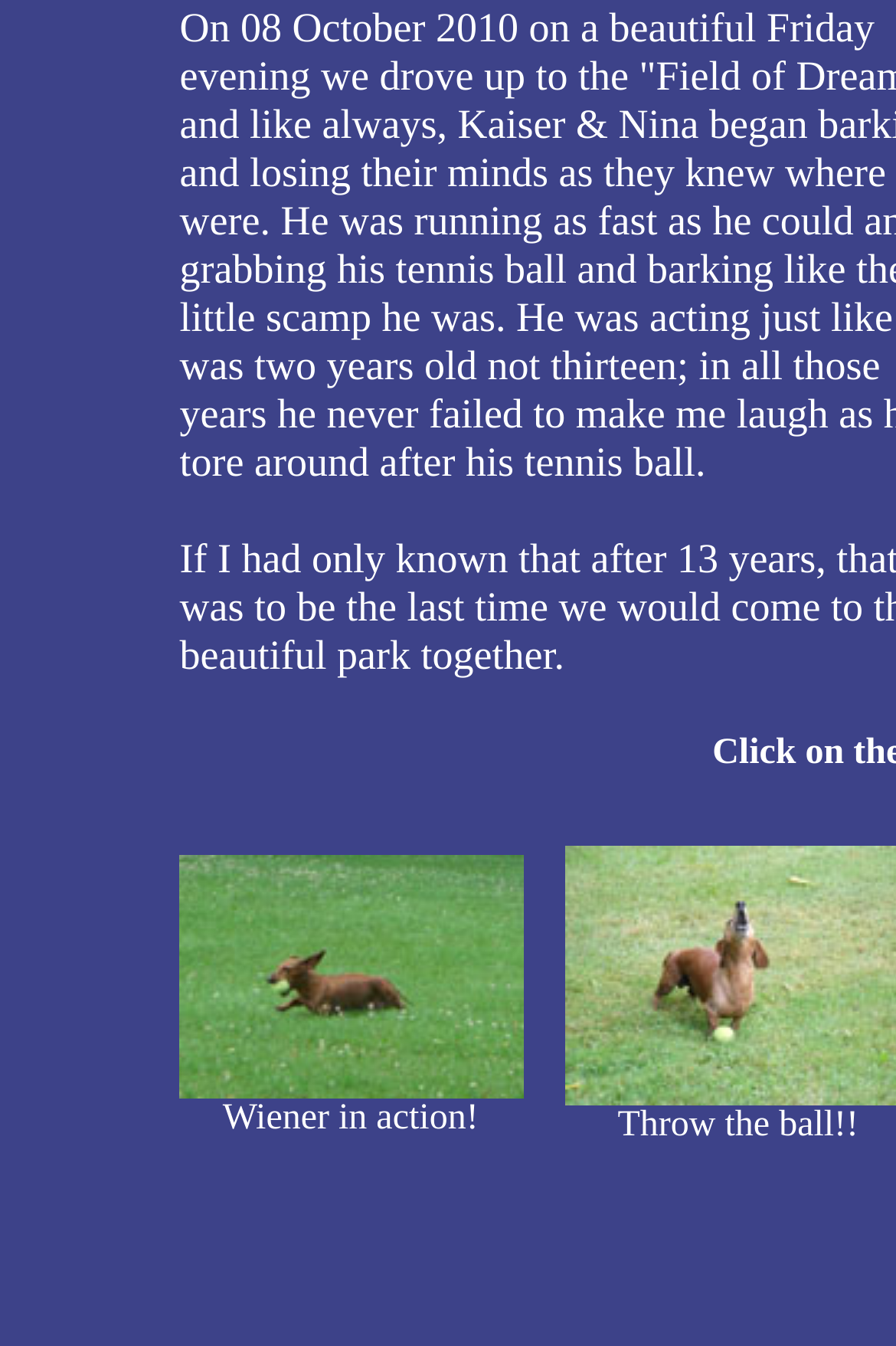Find the UI element described as: "parent_node: Wiener in action!" and predict its bounding box coordinates. Ensure the coordinates are four float numbers between 0 and 1, [left, top, right, bottom].

[0.199, 0.793, 0.583, 0.822]